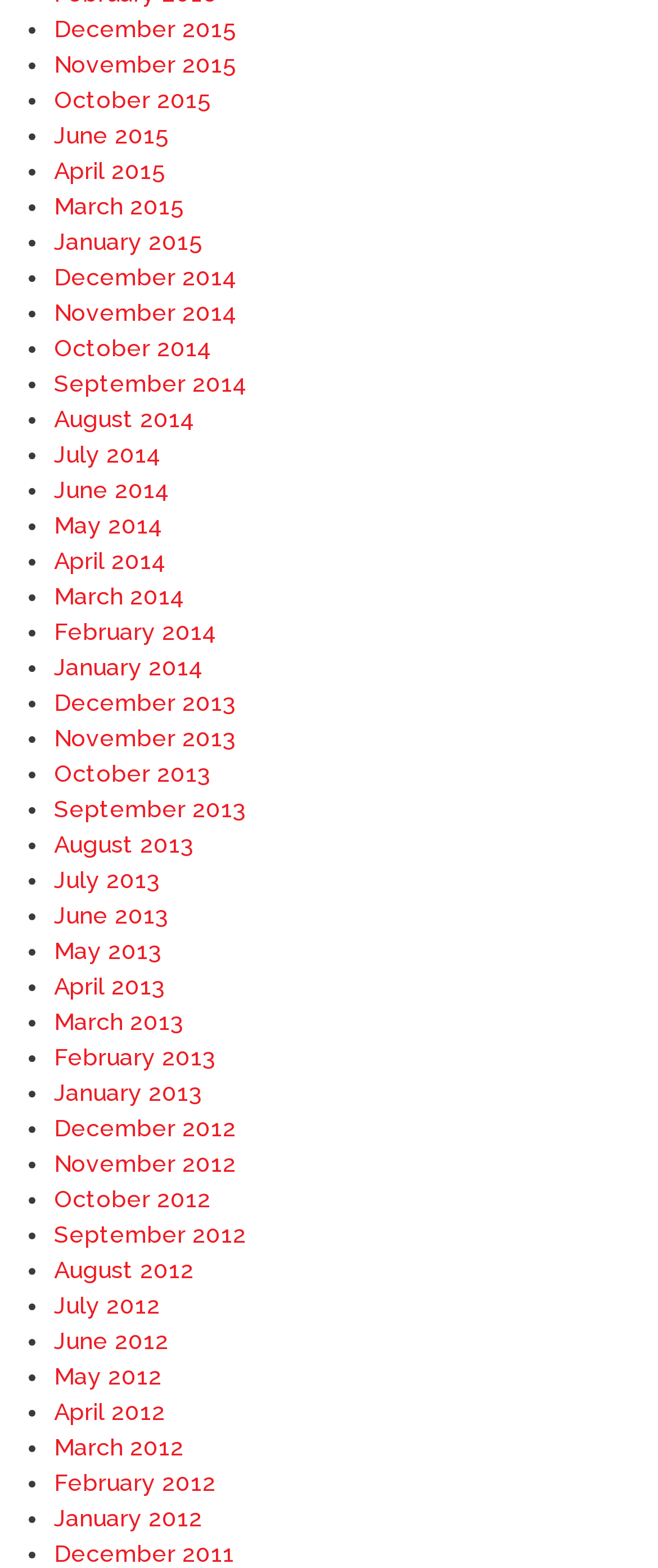Provide the bounding box coordinates for the specified HTML element described in this description: "(703) 435-8002". The coordinates should be four float numbers ranging from 0 to 1, in the format [left, top, right, bottom].

None